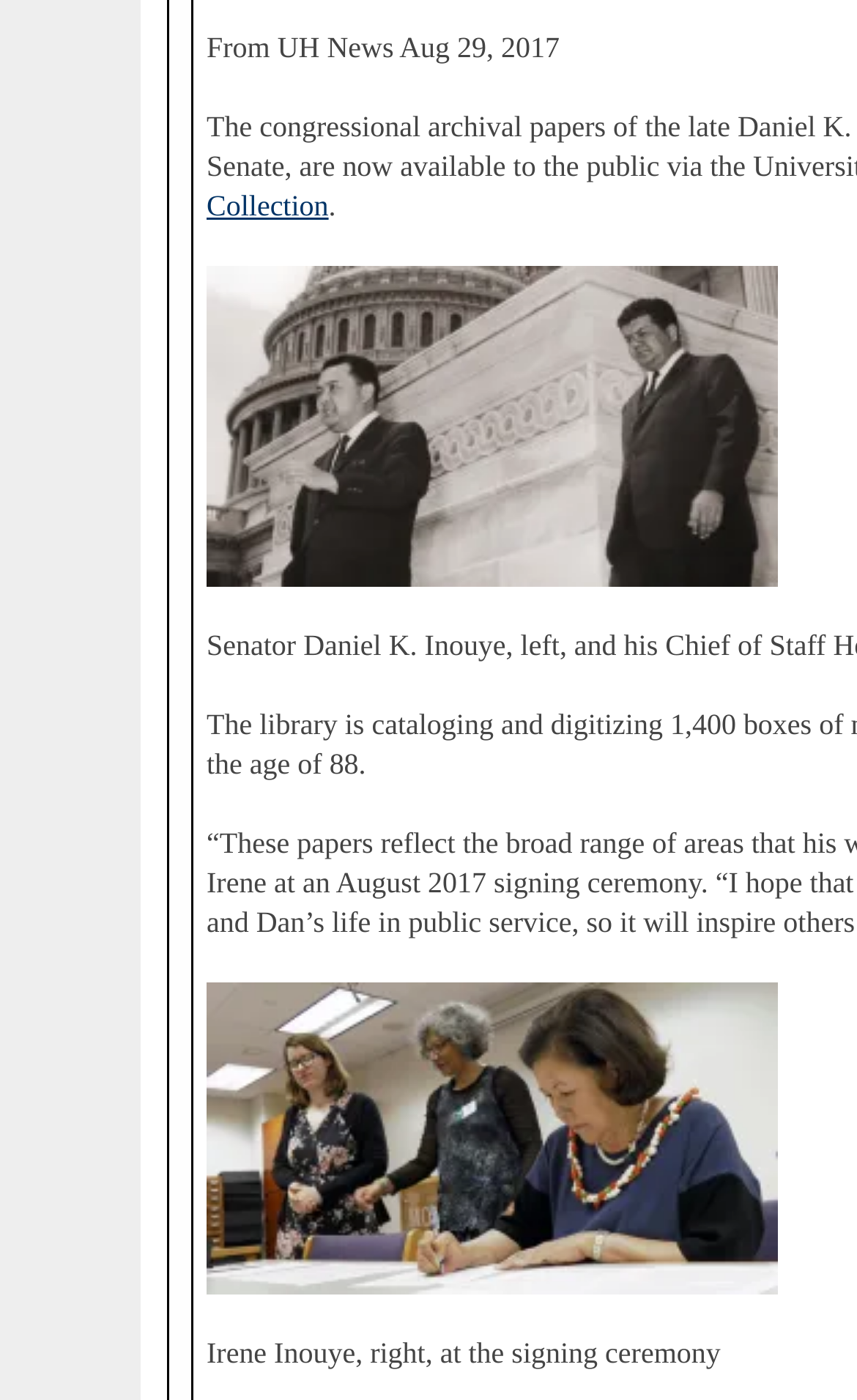Determine the bounding box of the UI element mentioned here: "alt="Irene Inouye signing a paper"". The coordinates must be in the format [left, top, right, bottom] with values ranging from 0 to 1.

[0.241, 0.799, 0.908, 0.823]